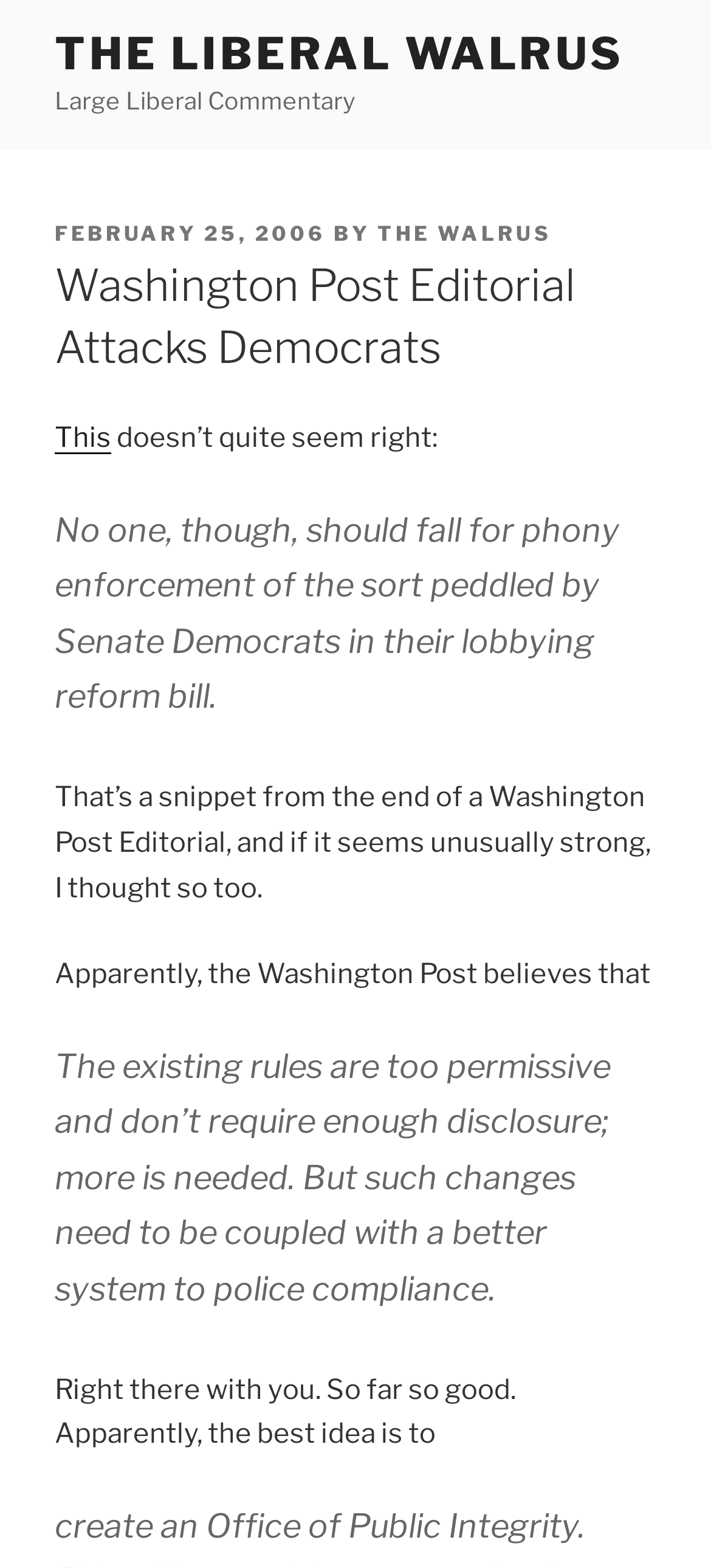Respond with a single word or phrase:
How many blockquotes are in the article?

2